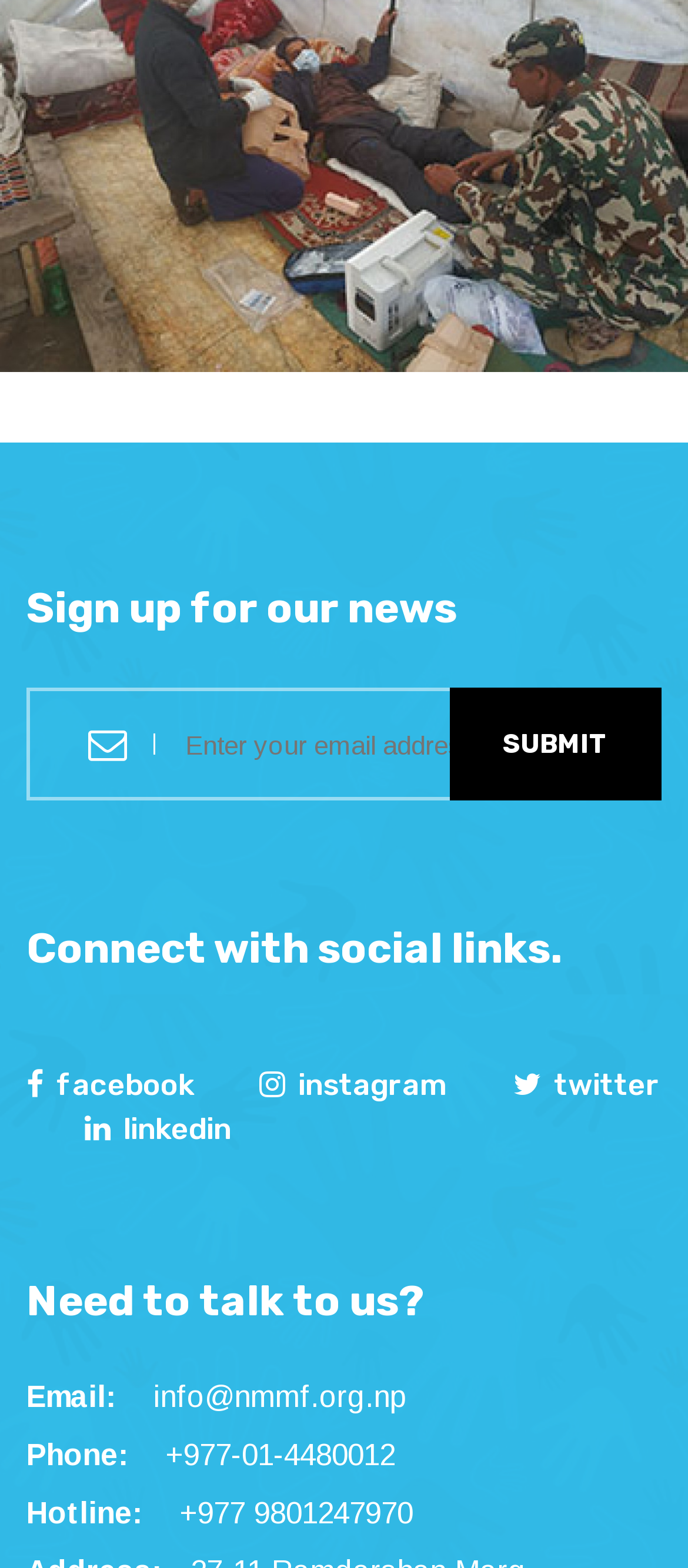Can you find the bounding box coordinates of the area I should click to execute the following instruction: "Connect with Facebook"?

[0.038, 0.678, 0.282, 0.707]